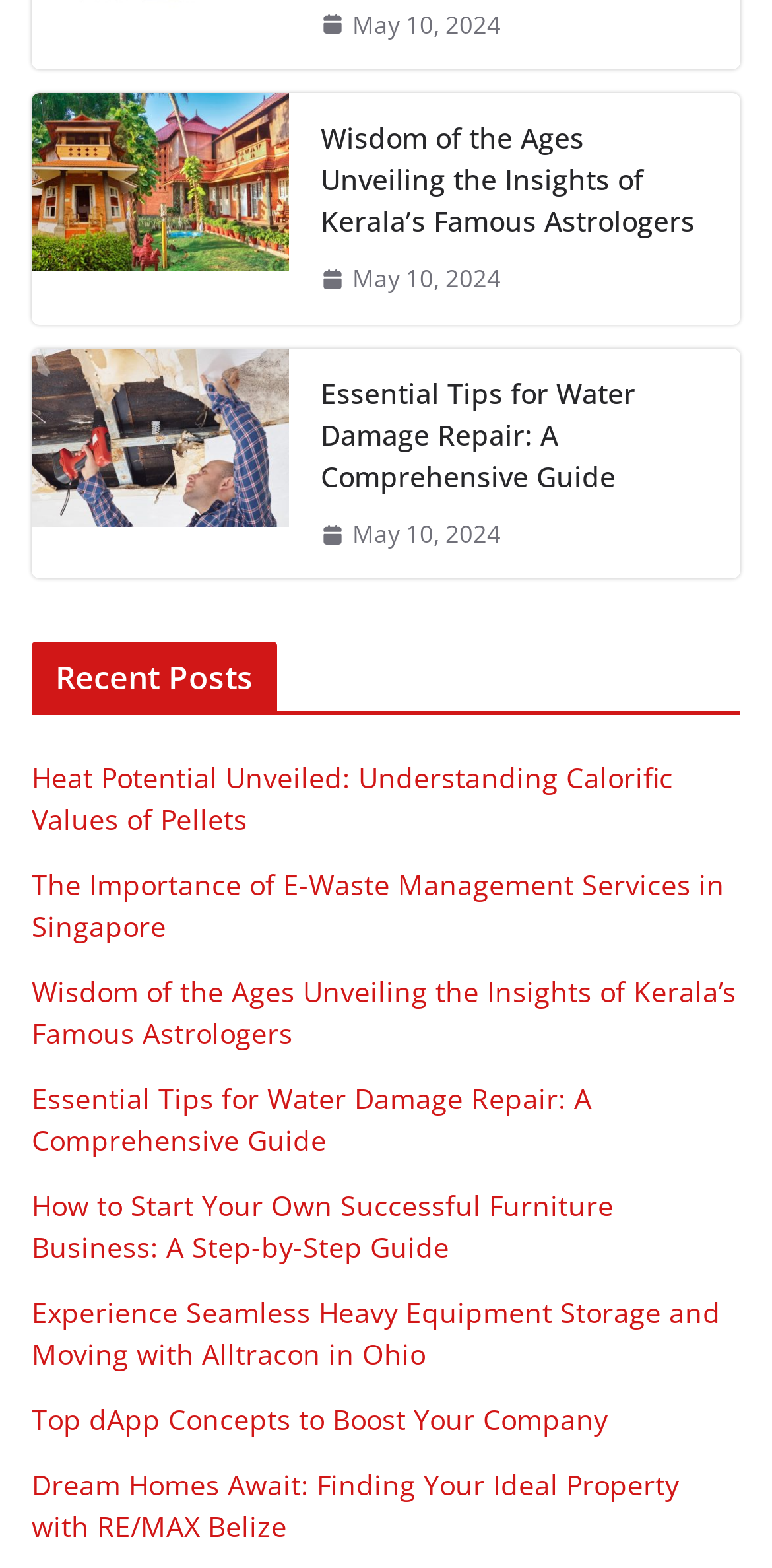How many posts have images?
Give a one-word or short phrase answer based on the image.

All